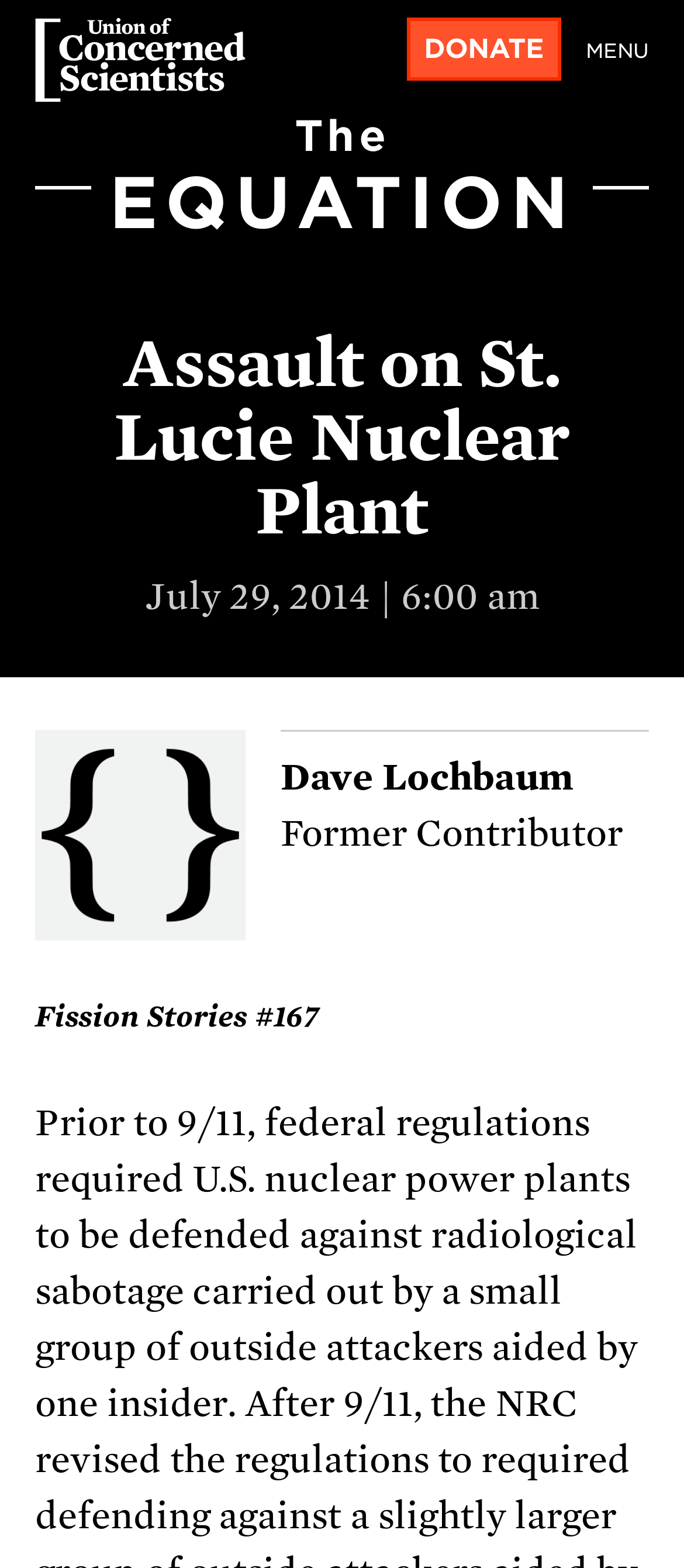Answer the question in one word or a short phrase:
What is the title of the article series?

Fission Stories